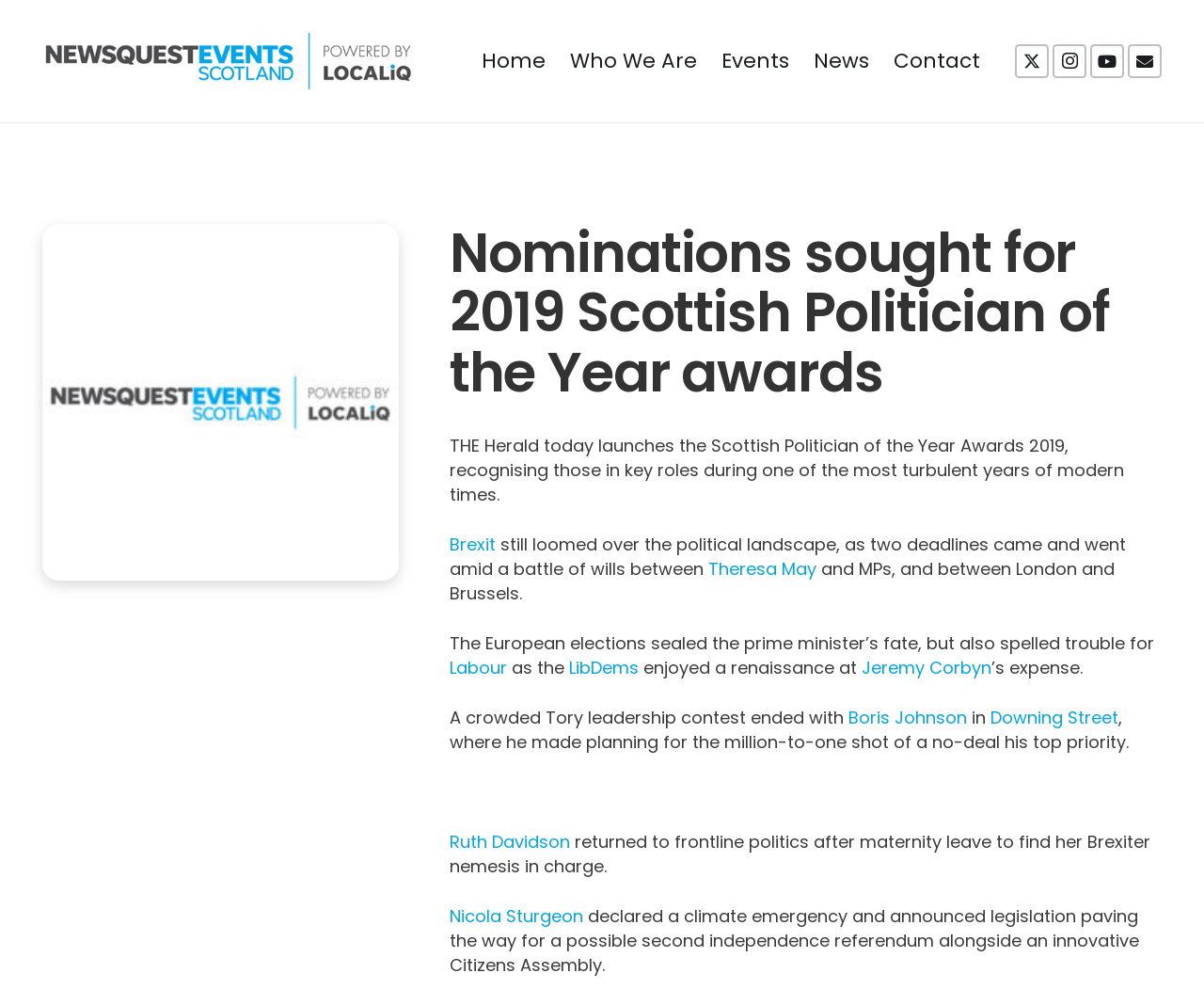Reply to the question with a brief word or phrase: What is the name of the party that enjoyed a renaissance at Jeremy Corbyn's expense?

LibDems